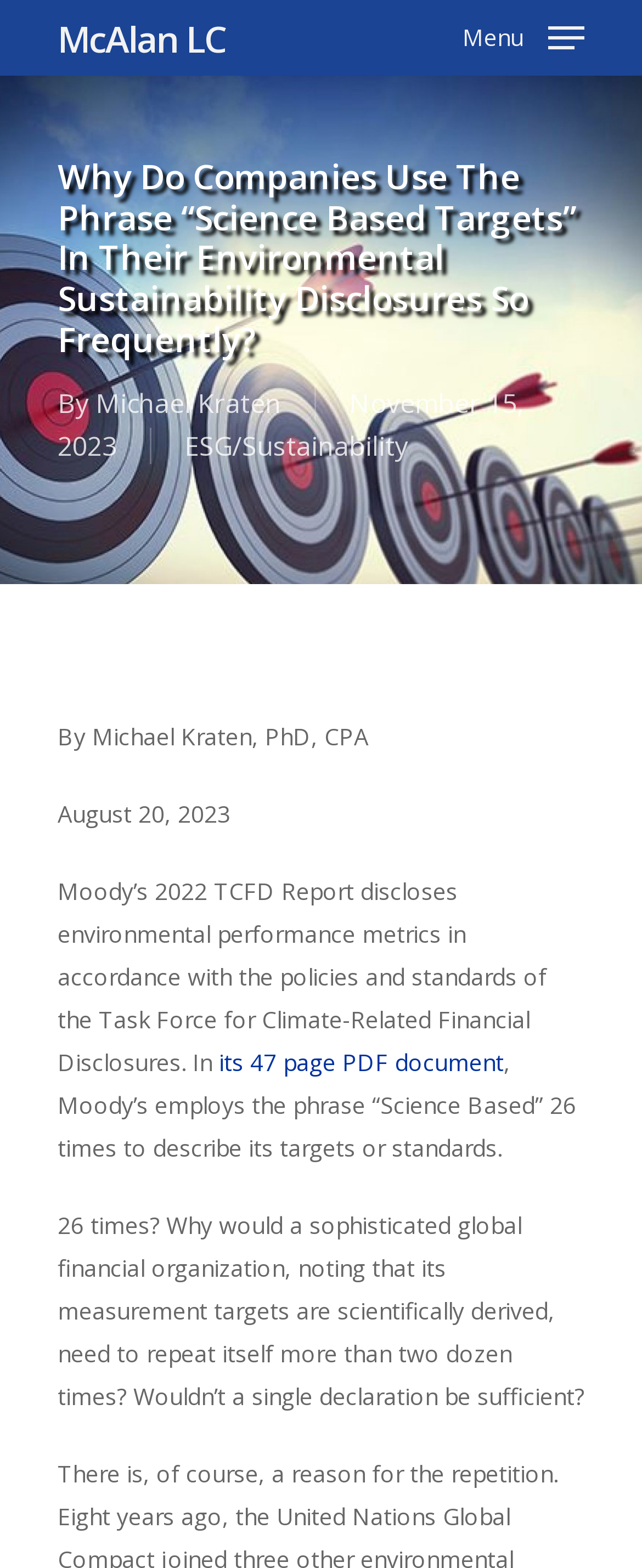What is the date of the article?
Provide a detailed and extensive answer to the question.

The date of the article is mentioned in the text 'November 15, 2023' which appears below the main heading.